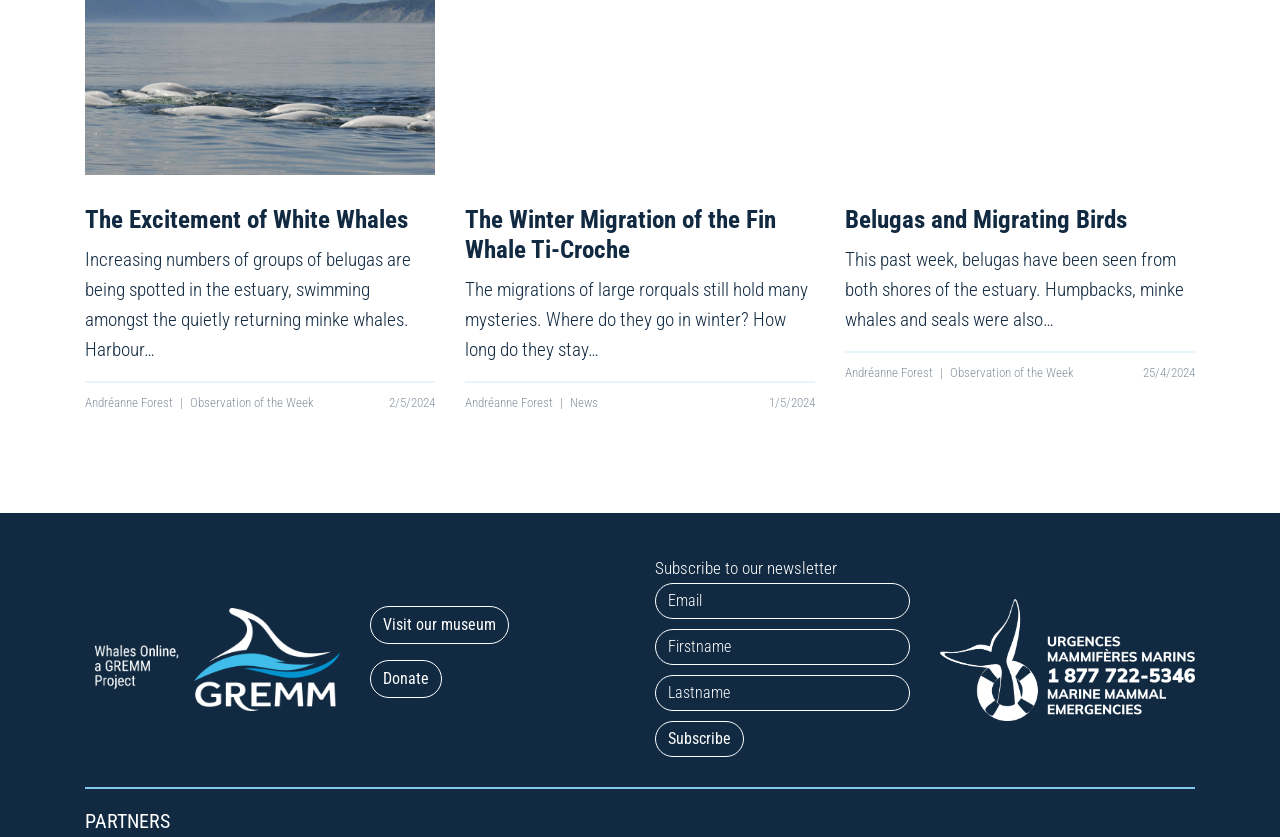Please identify the bounding box coordinates of the clickable area that will allow you to execute the instruction: "Subscribe to the newsletter".

[0.512, 0.861, 0.581, 0.904]